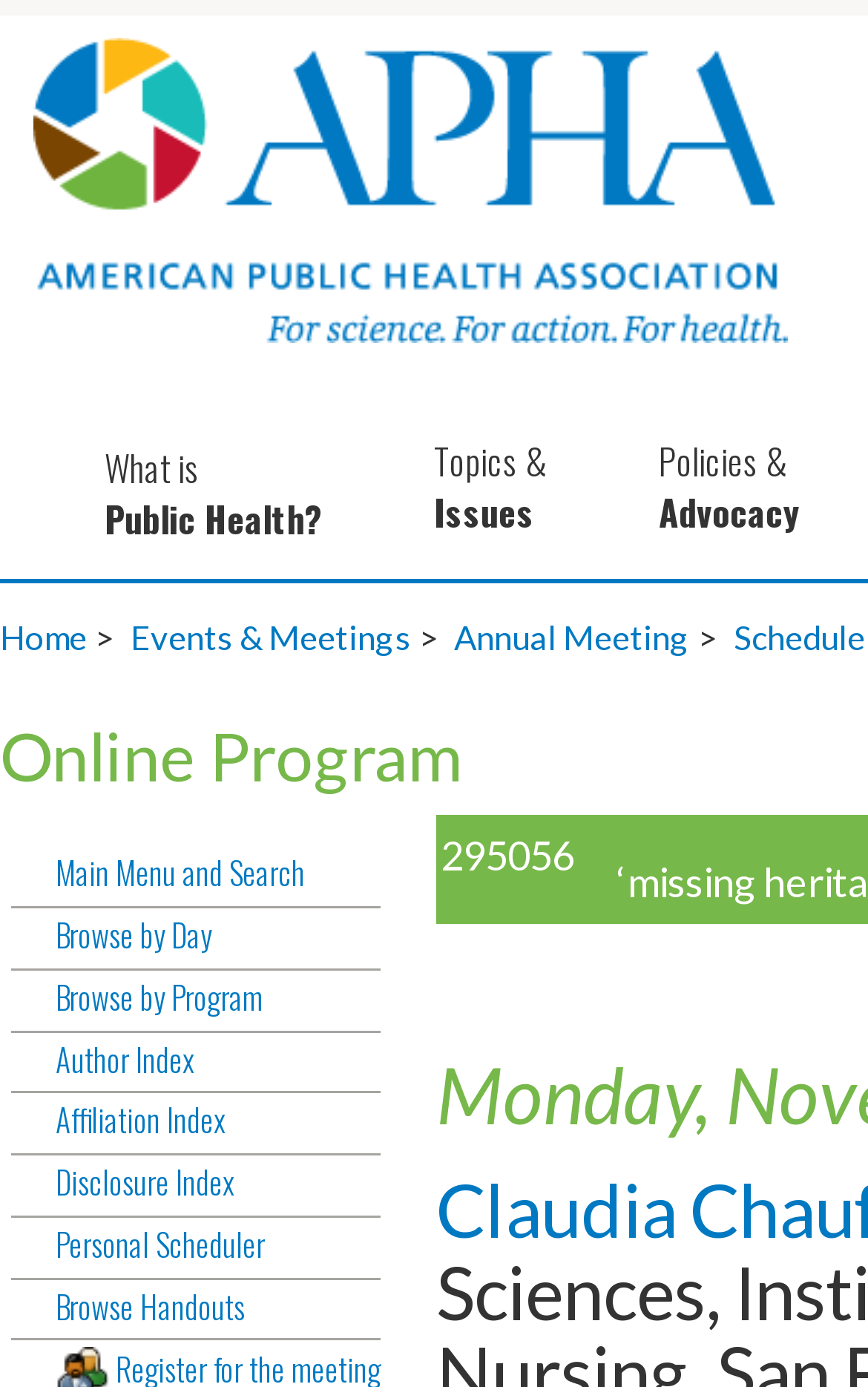How many sections are in the top navigation bar?
From the details in the image, answer the question comprehensively.

I examined the top navigation bar and found that it has three sections: 'APHA Home', 'What is Public Health?', and 'Topics & Issues'.